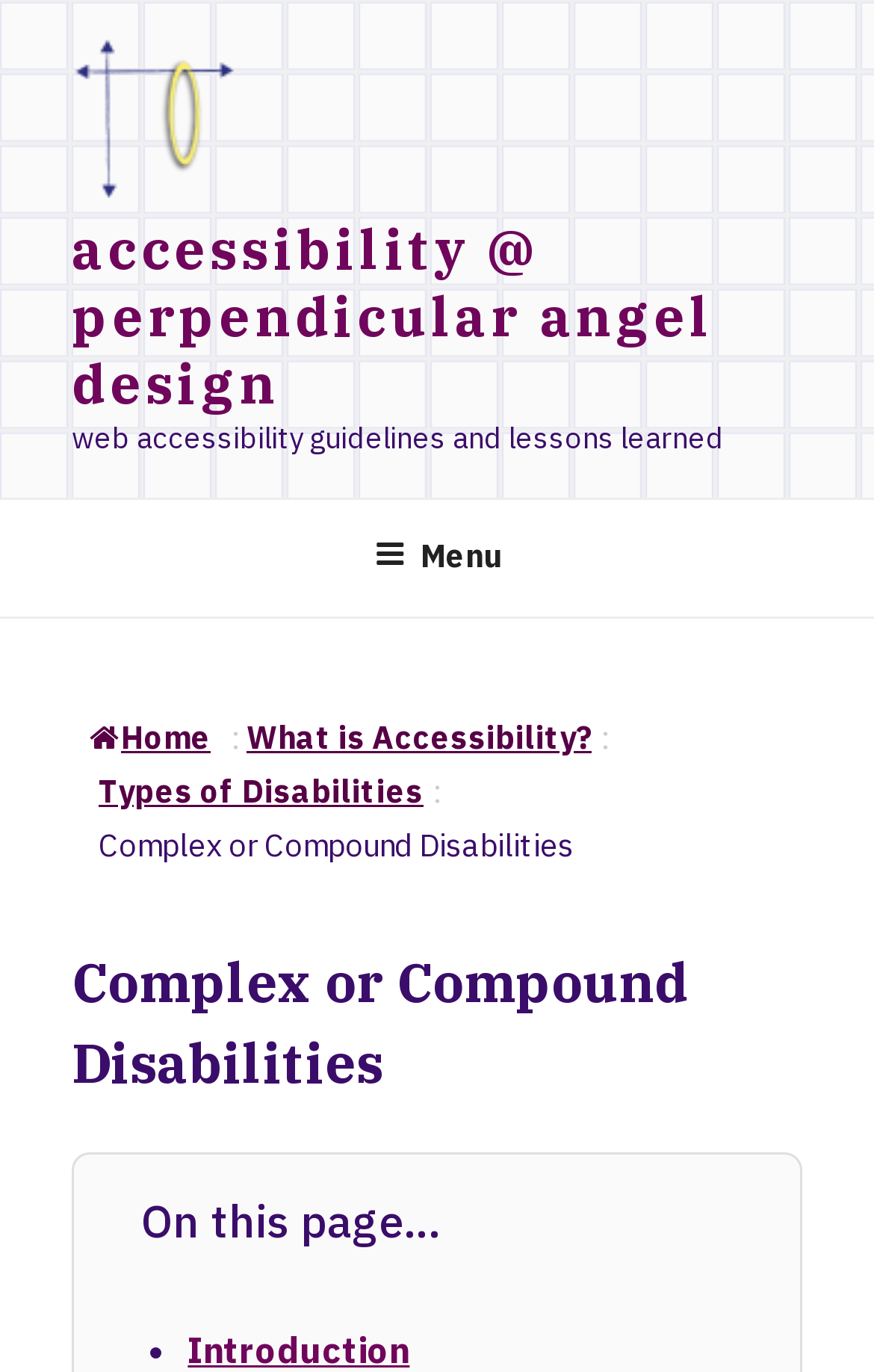Please give a short response to the question using one word or a phrase:
What is the first item in the top menu?

Home